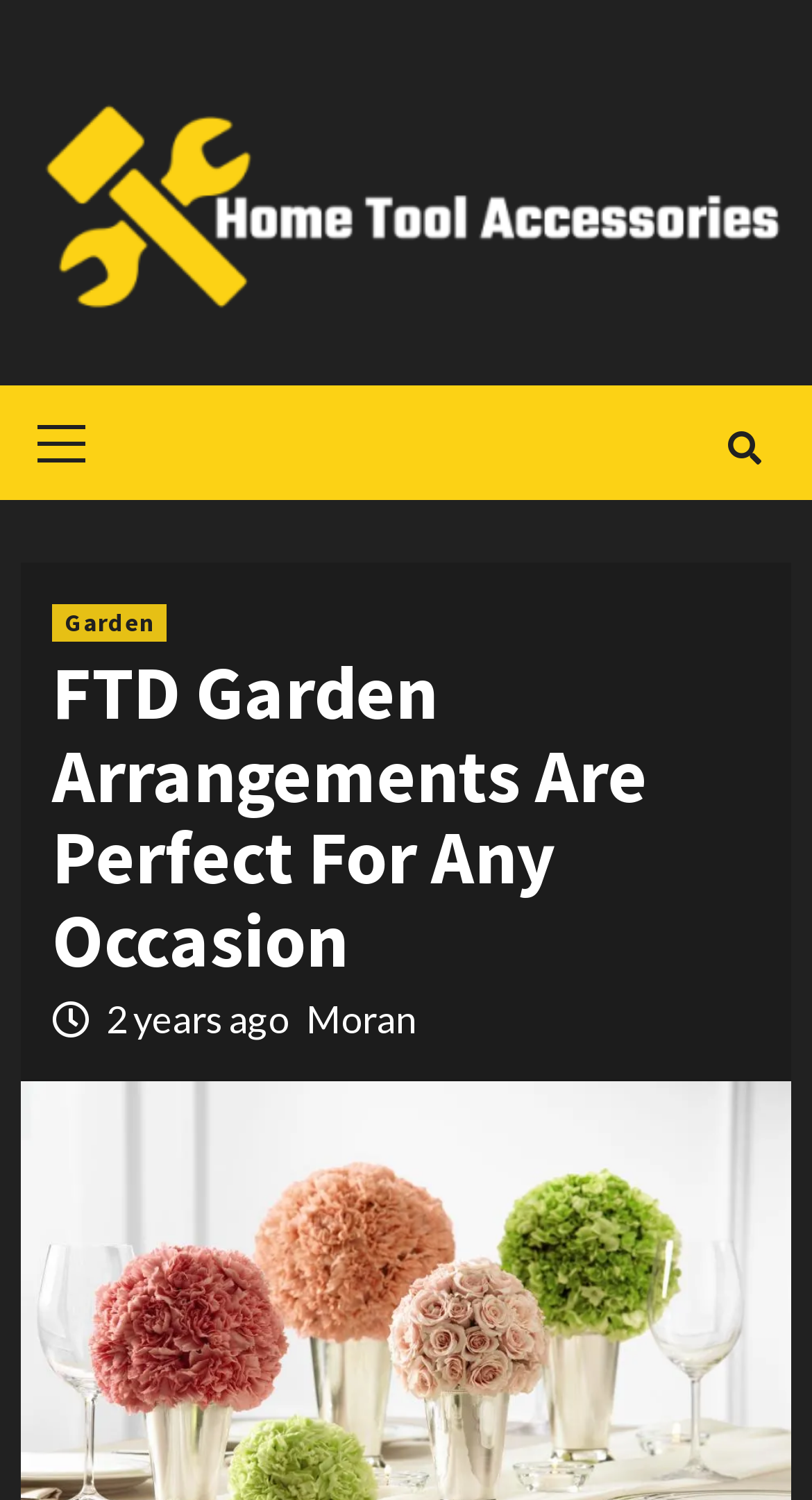Give a concise answer using one word or a phrase to the following question:
What is the category of the product?

Garden